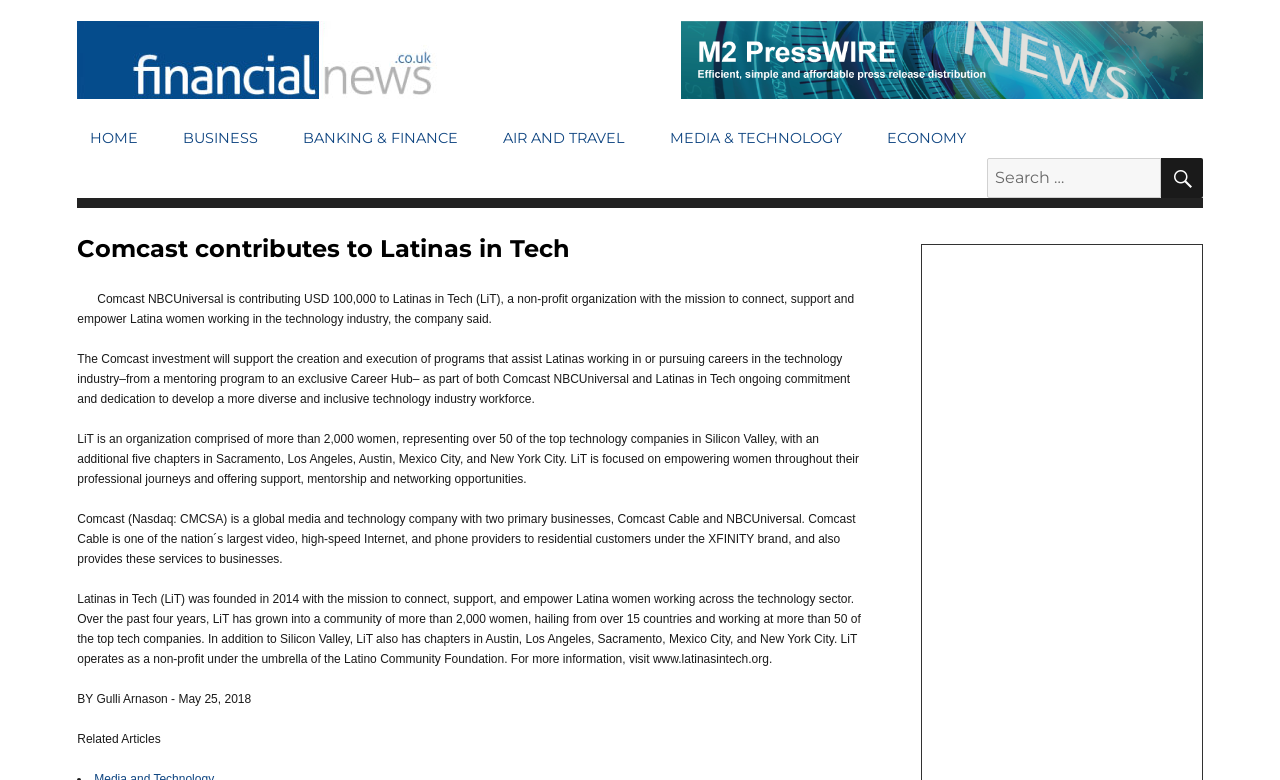Provide the bounding box coordinates of the UI element that matches the description: "Air and Travel".

[0.383, 0.154, 0.498, 0.202]